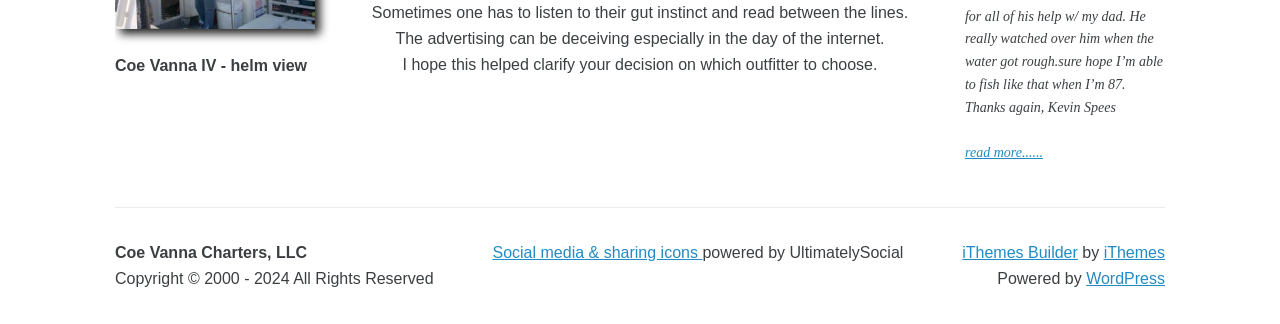Provide the bounding box coordinates for the UI element that is described as: "title="Glover_Chronicle_10081918"".

None